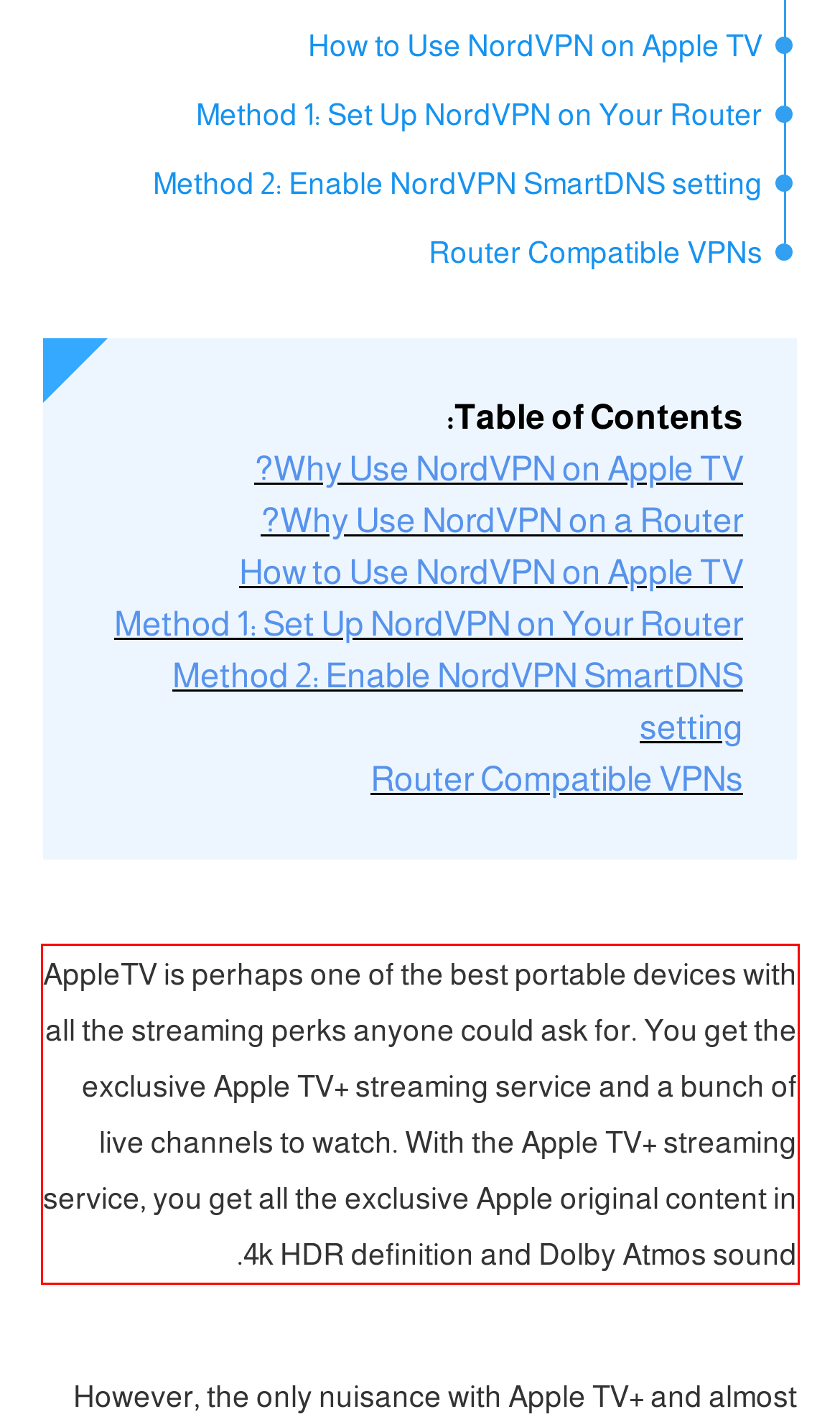Identify the text within the red bounding box on the webpage screenshot and generate the extracted text content.

AppleTV is perhaps one of the best portable devices with all the streaming perks anyone could ask for. You get the exclusive Apple TV+ streaming service and a bunch of live channels to watch. With the Apple TV+ streaming service, you get all the exclusive Apple original content in 4k HDR definition and Dolby Atmos sound.